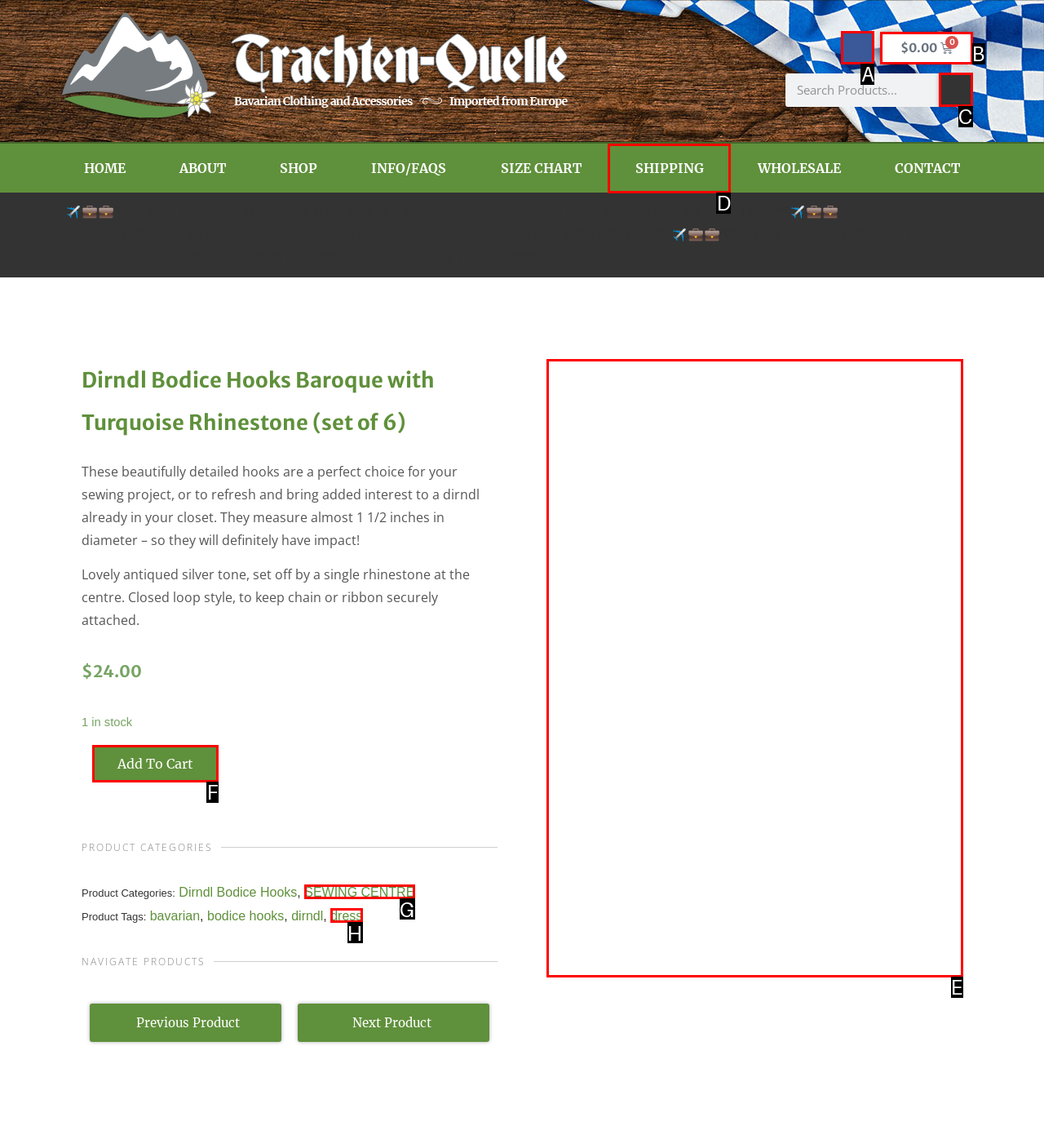Tell me the letter of the UI element to click in order to accomplish the following task: Add to cart
Answer with the letter of the chosen option from the given choices directly.

F